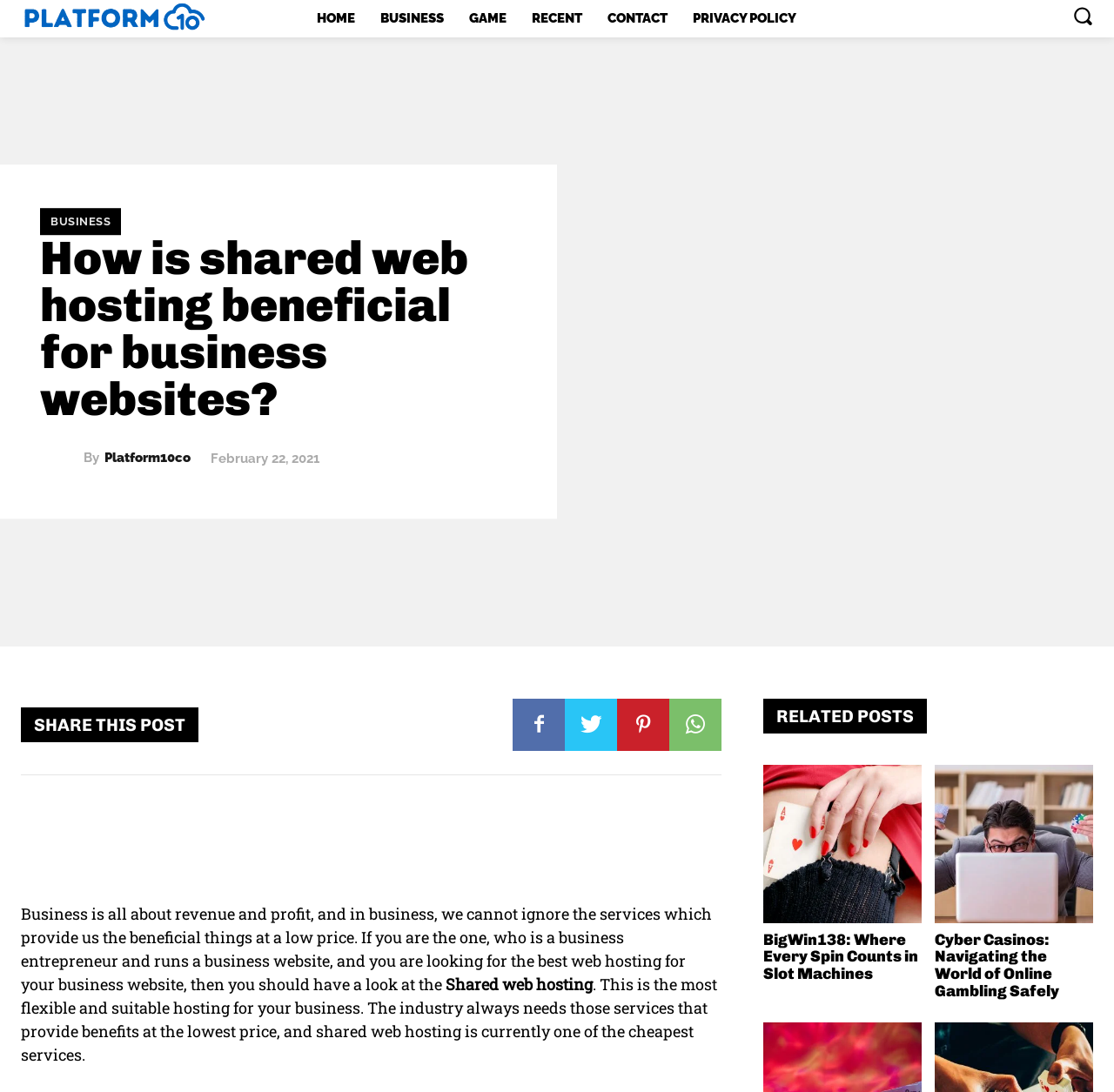Show the bounding box coordinates of the element that should be clicked to complete the task: "Share this post on social media".

[0.46, 0.64, 0.507, 0.688]